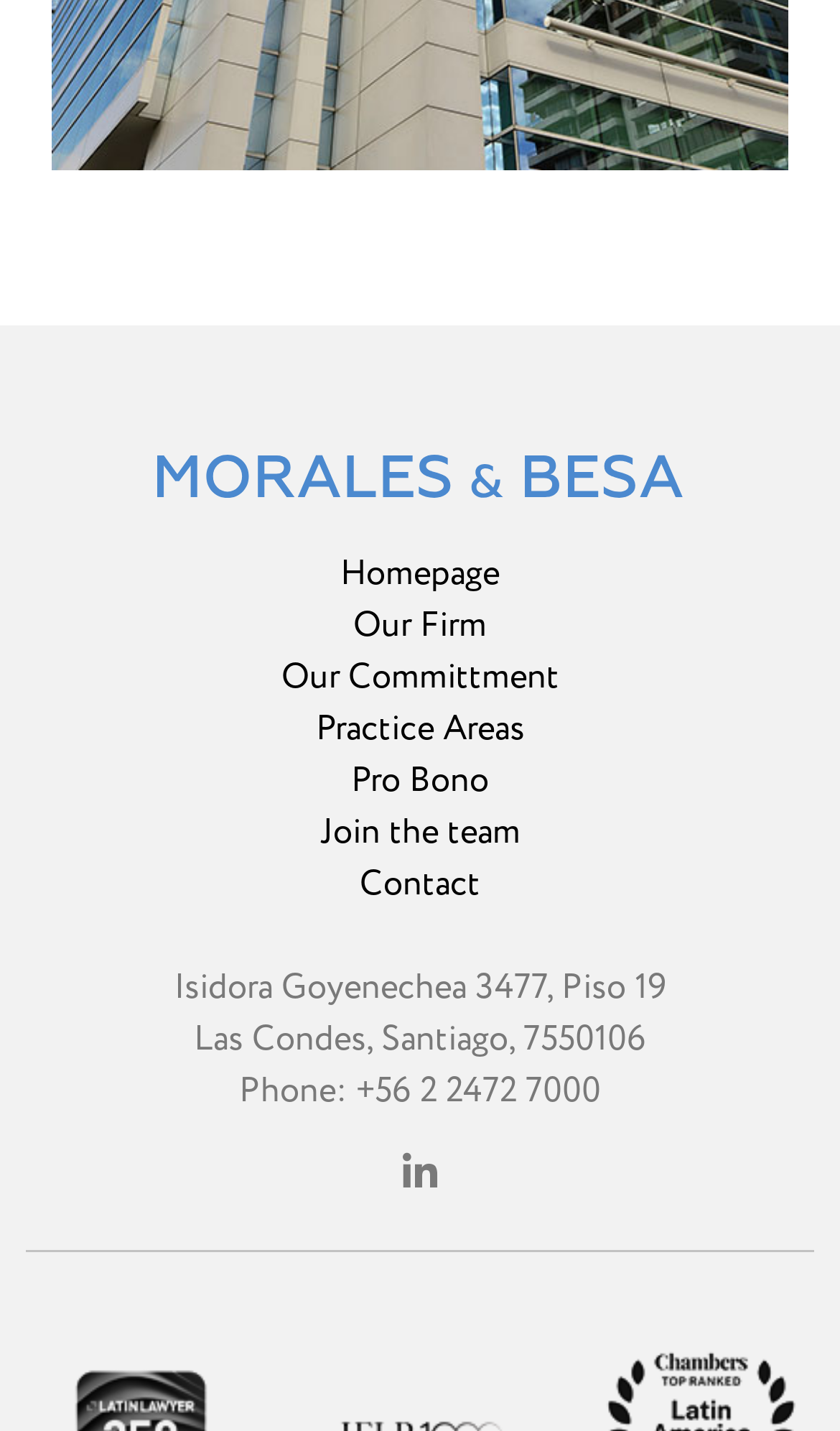Please identify the bounding box coordinates of the region to click in order to complete the task: "Read the article". The coordinates must be four float numbers between 0 and 1, specified as [left, top, right, bottom].

None